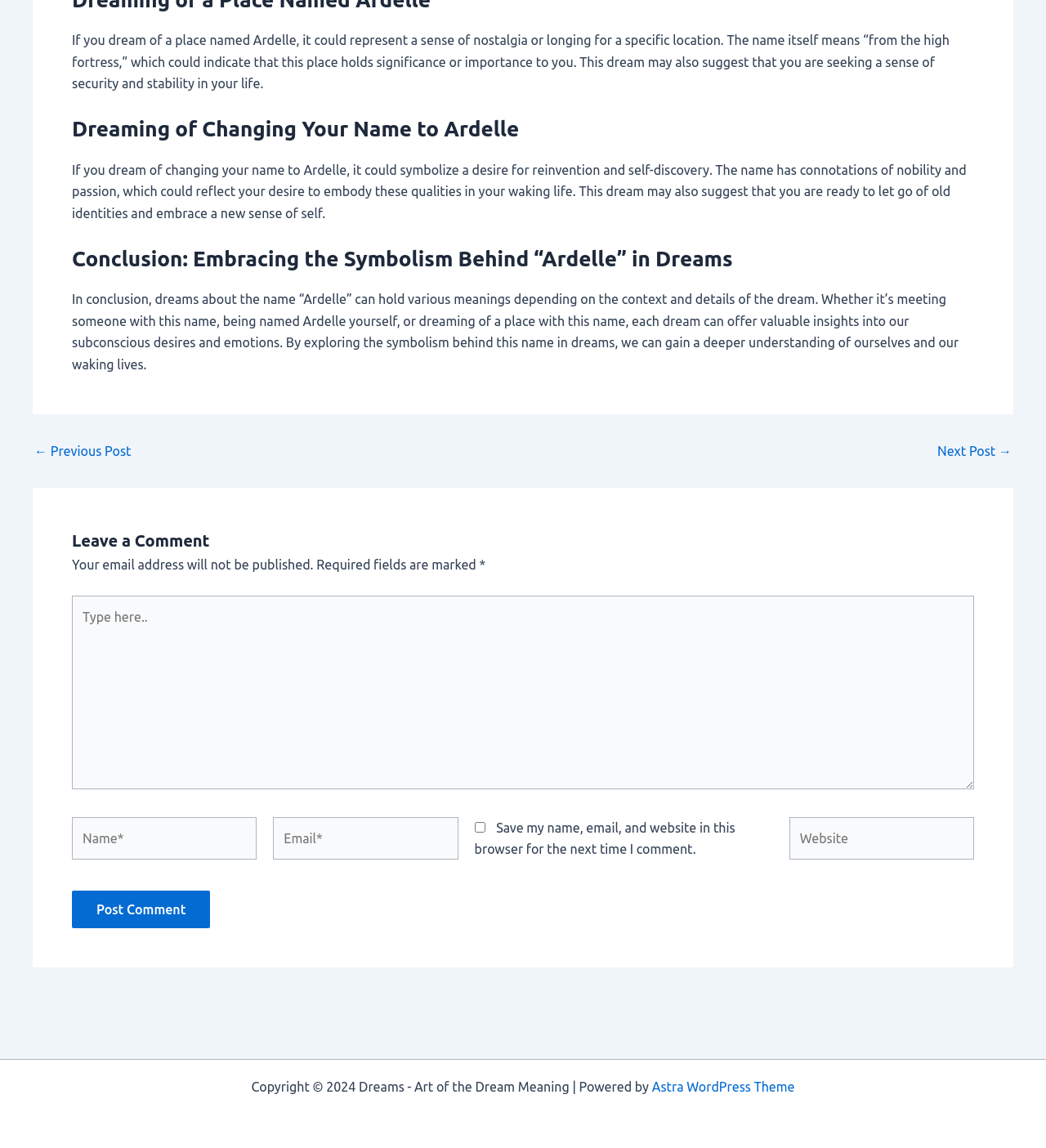Indicate the bounding box coordinates of the clickable region to achieve the following instruction: "Click the 'Post Comment' button."

[0.069, 0.776, 0.201, 0.809]